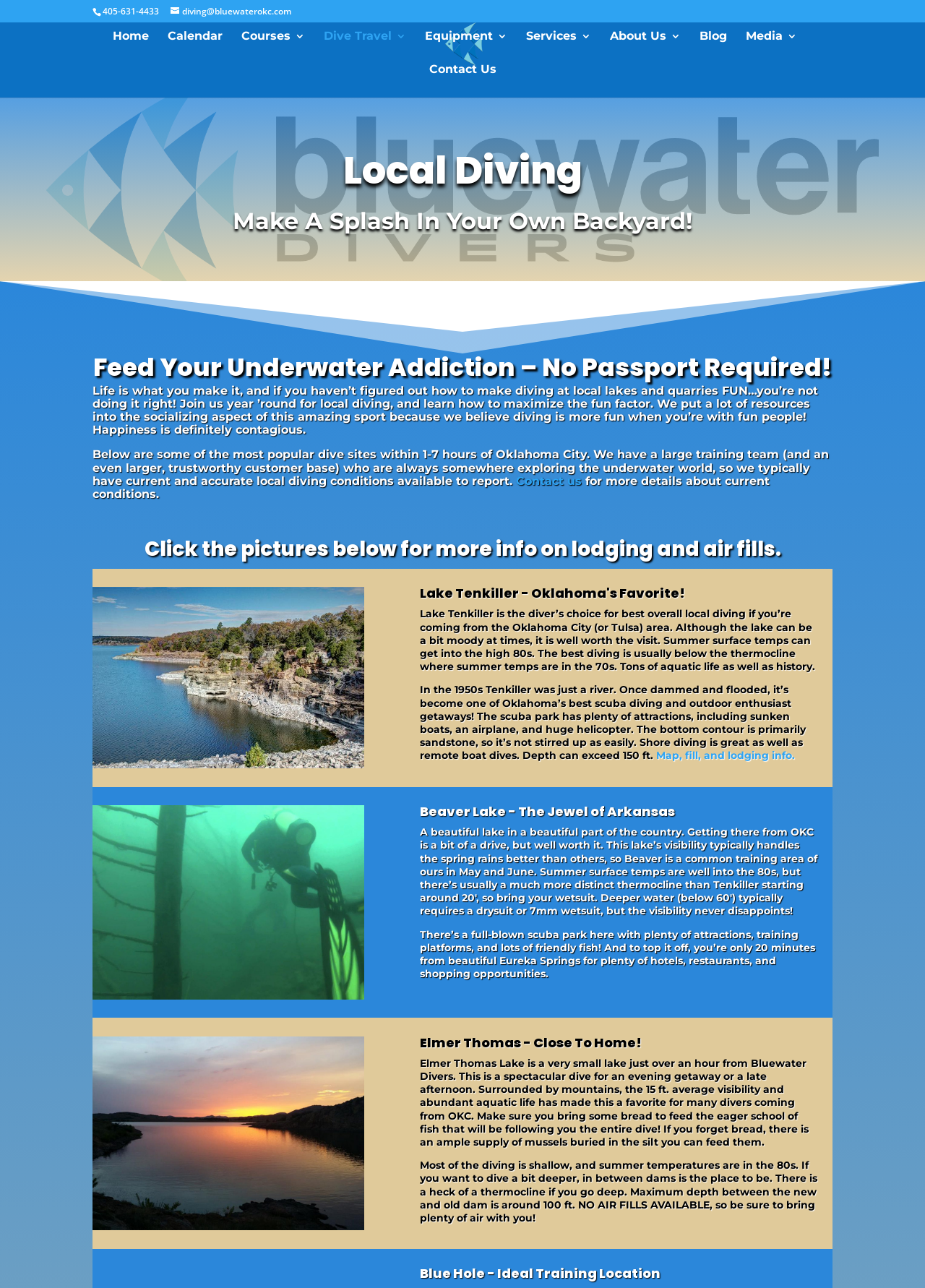Extract the bounding box of the UI element described as: "Dive Travel".

[0.35, 0.024, 0.439, 0.05]